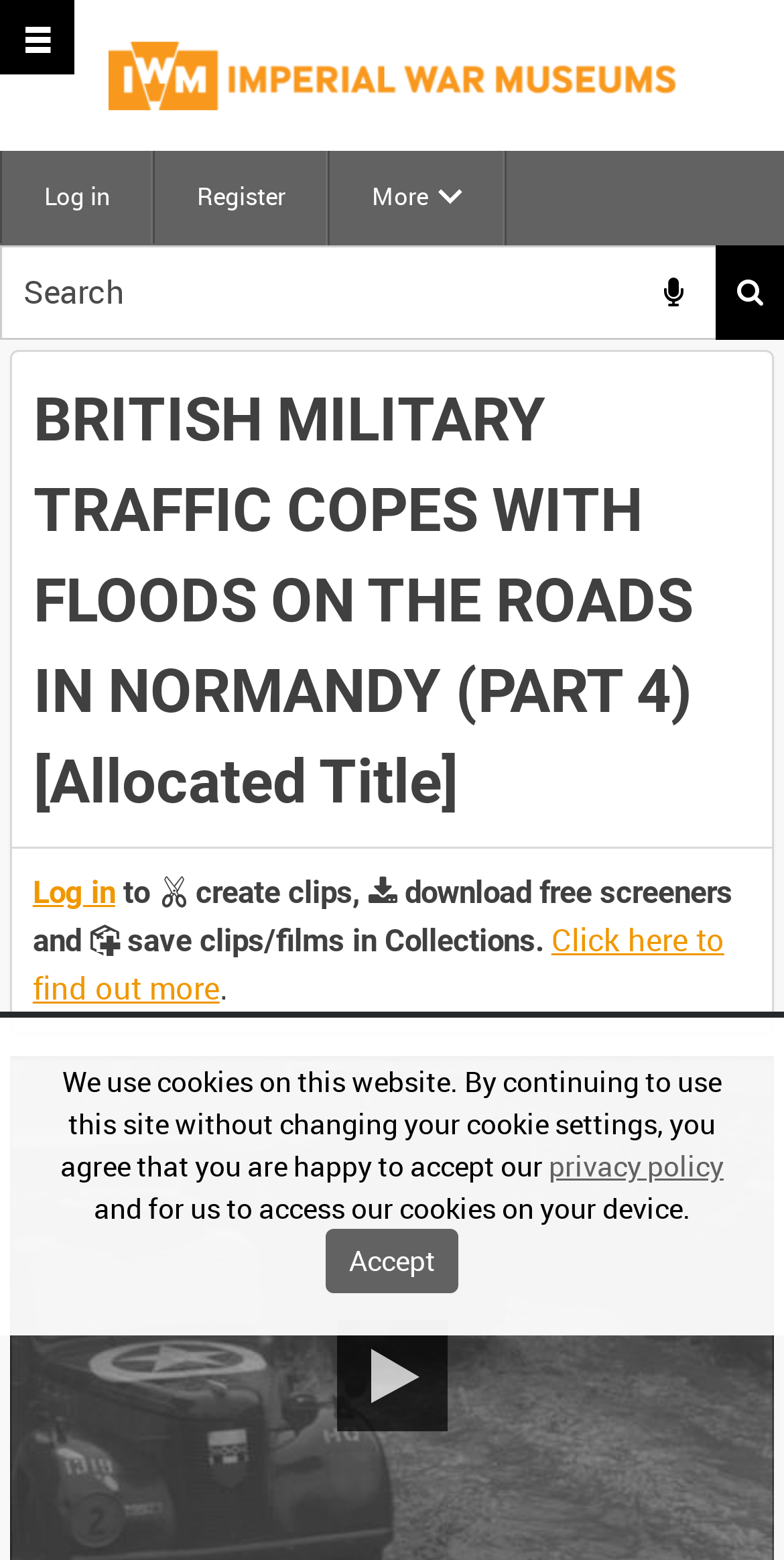Explain the contents of the webpage comprehensively.

The webpage appears to be a video archive or library, with a focus on British military history. At the top left corner, there is a site logo image. Below the logo, there are three links: "Log in", "Register", and "More". To the right of these links, there is a search box with a search button featuring a magnifying glass icon.

Above the main content area, there is a notification bar with a message about cookies and privacy policy. This bar contains a link to the privacy policy and an "Accept" button.

The main content area is dominated by a heading that reads "BRITISH MILITARY TRAFFIC COPES WITH FLOODS ON THE ROADS IN NORMANDY (PART 4) [Allocated Title]". Below this heading, there are several links and text elements that provide information about the video, including a description of its content and instructions on how to create clips, download screeners, and save clips to collections. There is also a link to find out more about these features.

At the top right corner, there is a slide menu link.